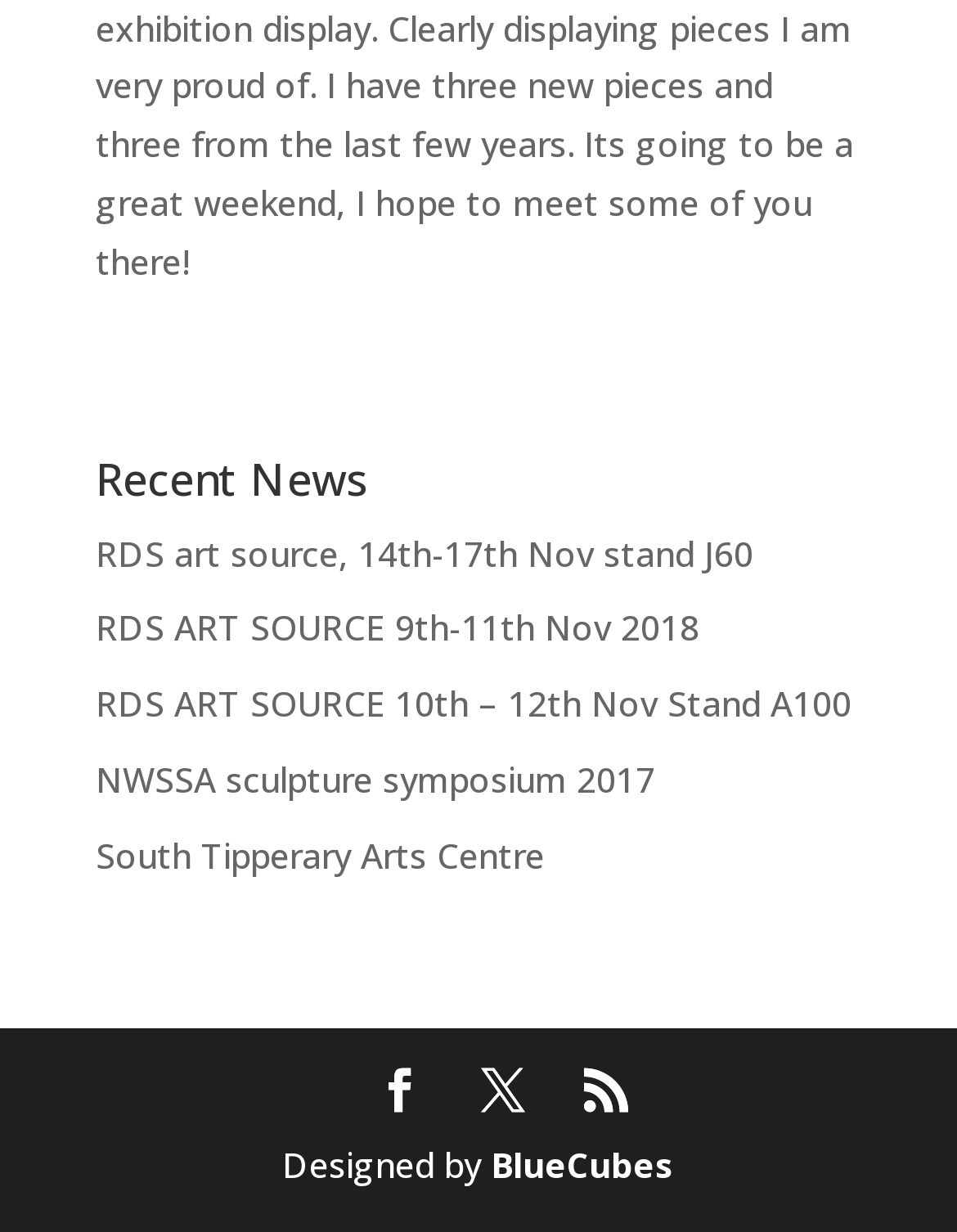What is the category of news on this webpage?
Analyze the image and deliver a detailed answer to the question.

The webpage has a heading 'Recent News' which suggests that the links and information provided below it are related to recent news or updates.